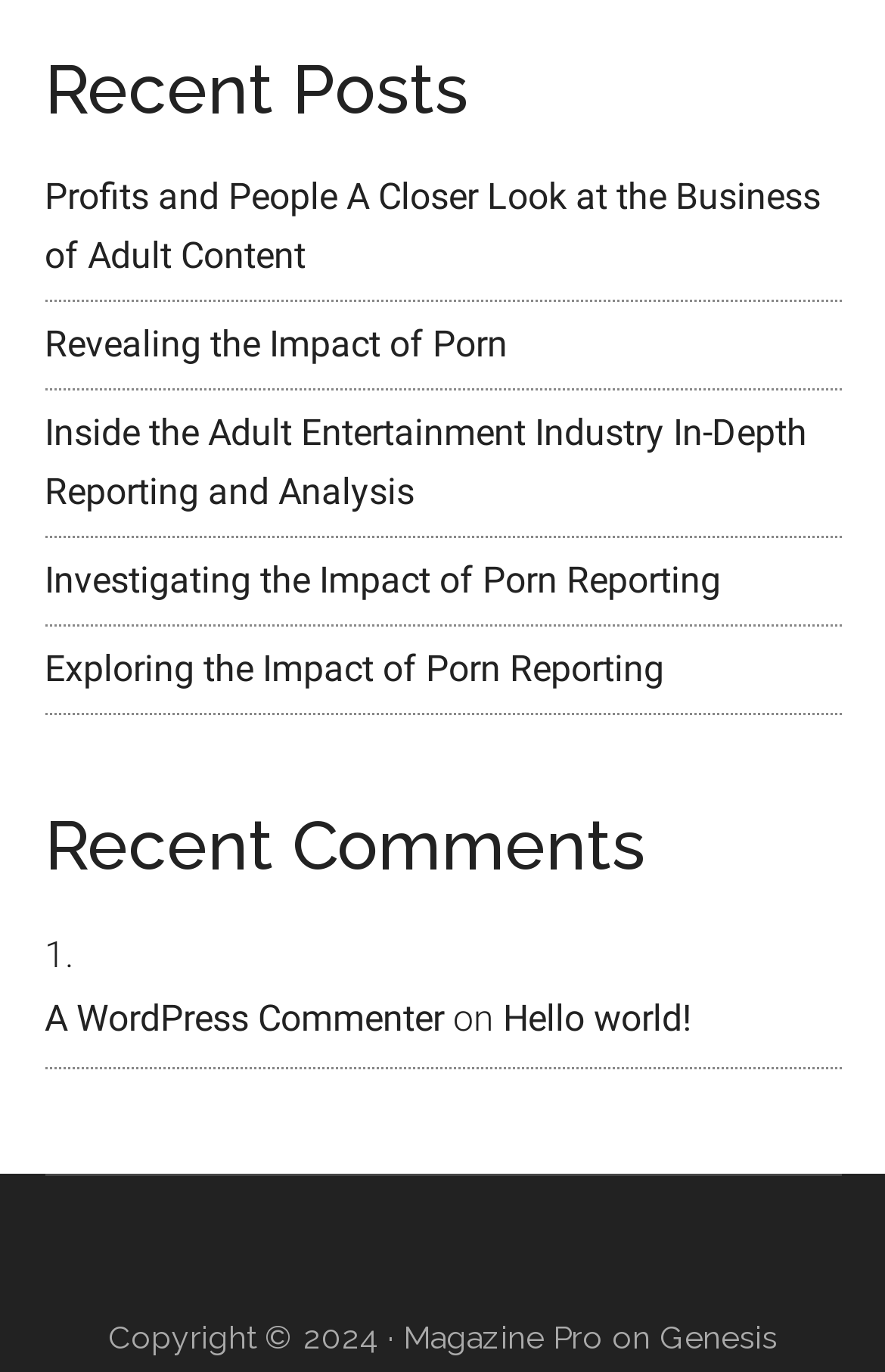Please identify the coordinates of the bounding box that should be clicked to fulfill this instruction: "Explore the article 'Revealing the Impact of Porn'".

[0.05, 0.234, 0.573, 0.266]